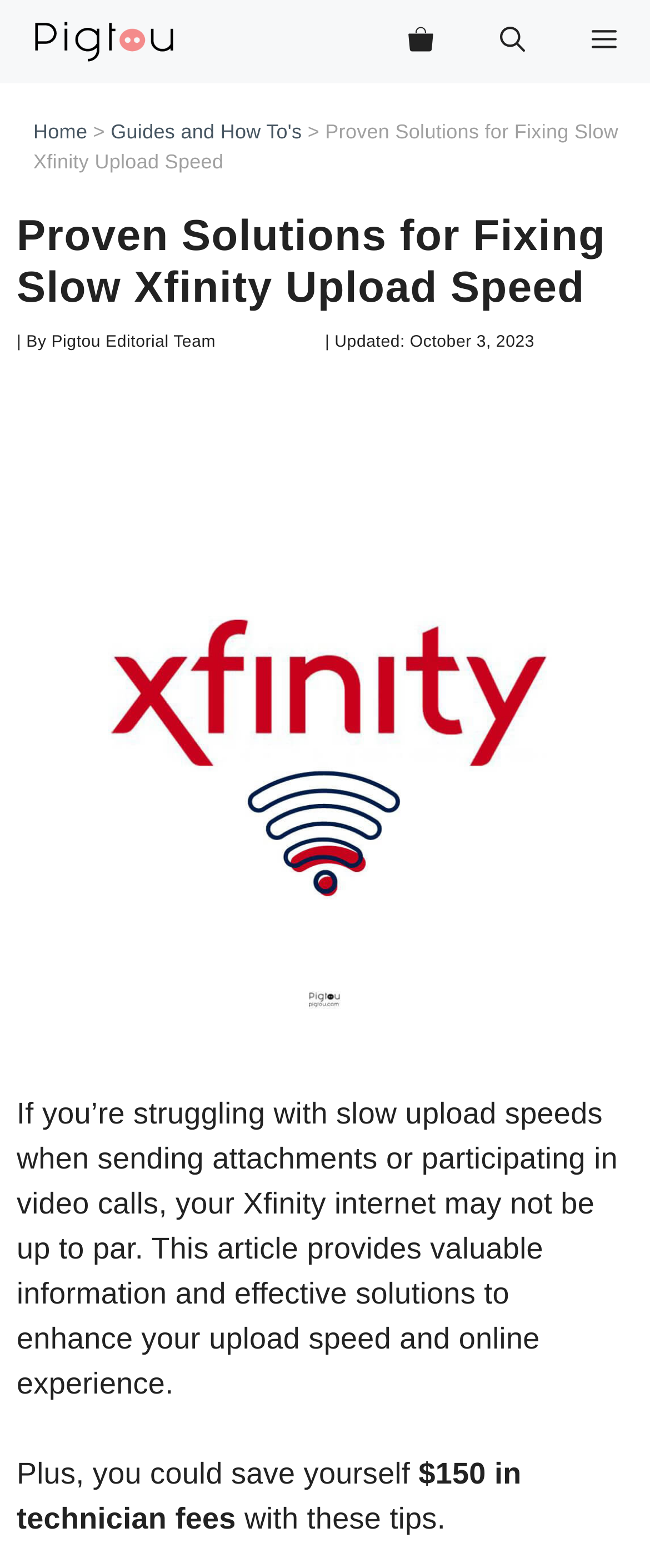What is the title or heading displayed on the webpage?

Proven Solutions for Fixing Slow Xfinity Upload Speed